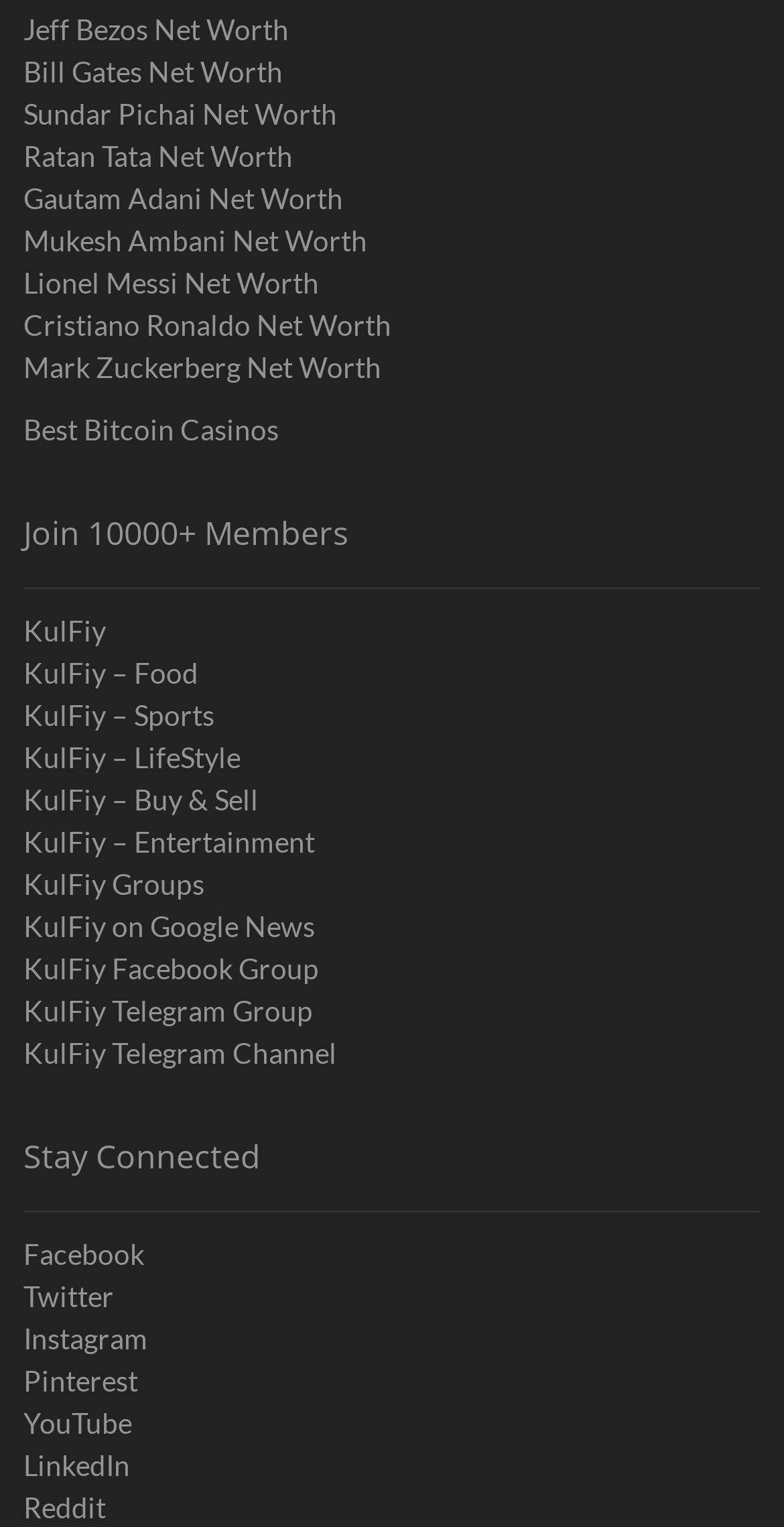Please identify the bounding box coordinates of the area that needs to be clicked to follow this instruction: "View Jeff Bezos Net Worth".

[0.03, 0.005, 0.97, 0.033]